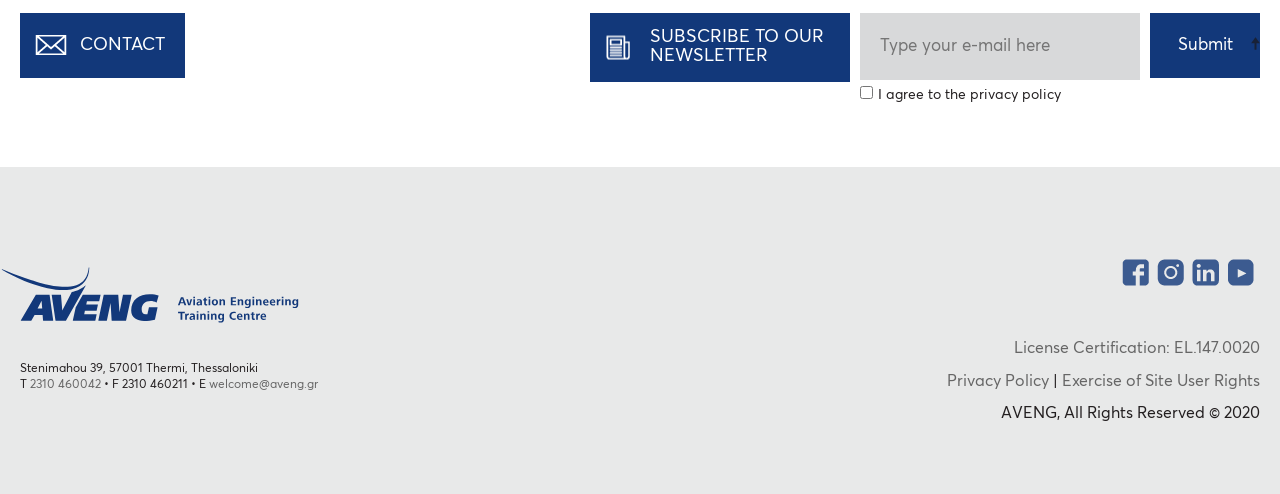Given the webpage screenshot and the description, determine the bounding box coordinates (top-left x, top-left y, bottom-right x, bottom-right y) that define the location of the UI element matching this description: Close

None